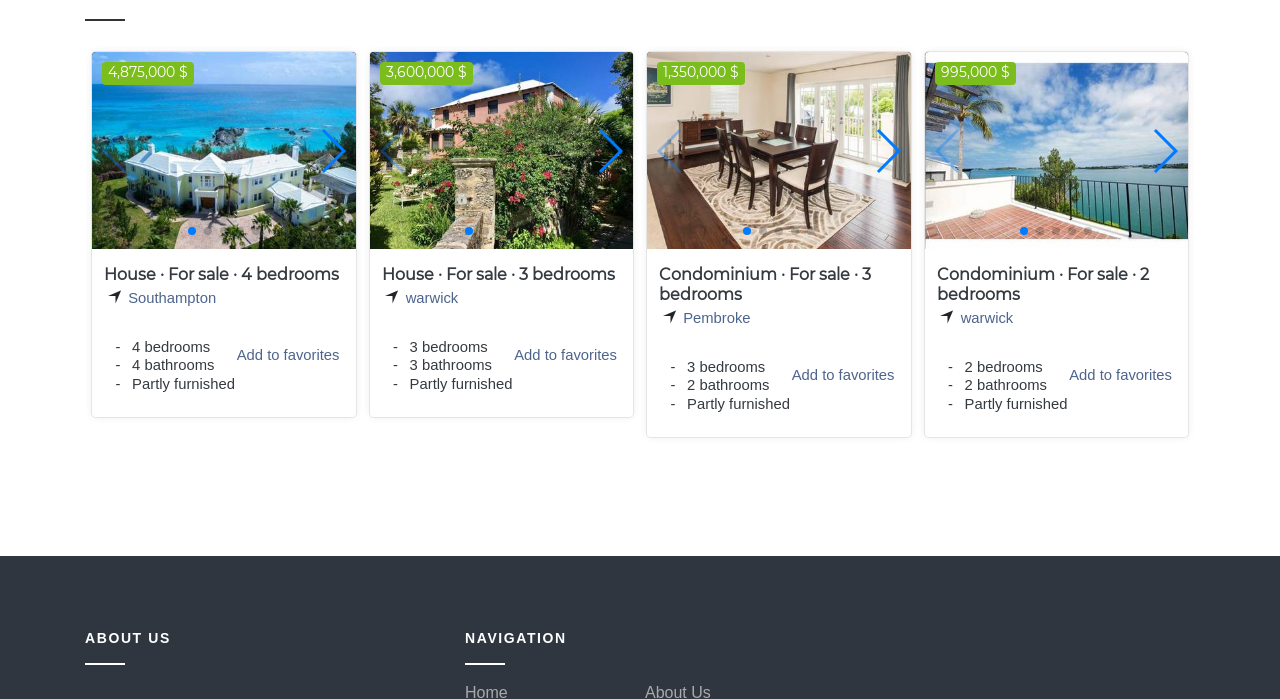Find the bounding box coordinates of the clickable area that will achieve the following instruction: "Go to previous slide".

[0.08, 0.184, 0.101, 0.247]